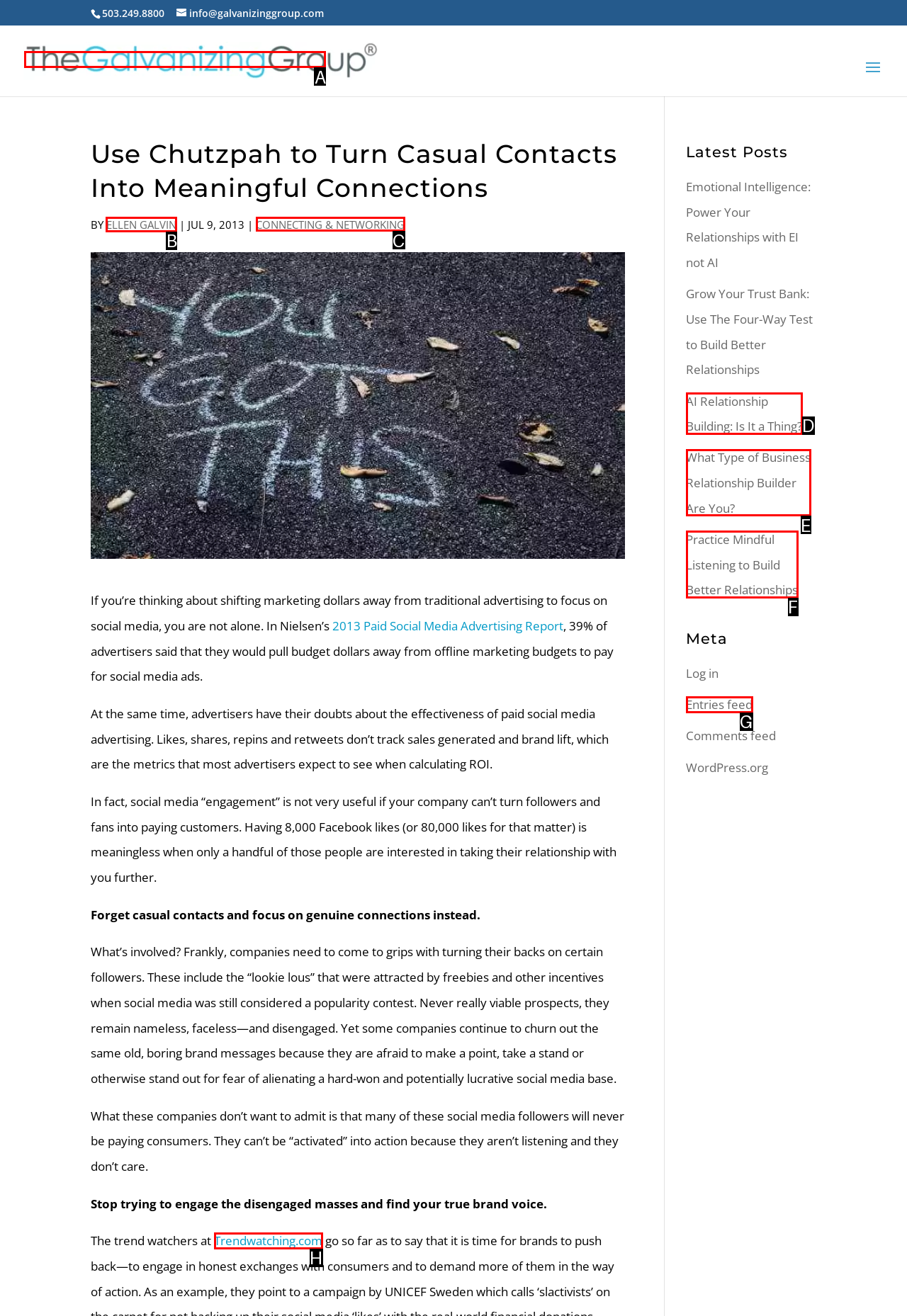Tell me which element should be clicked to achieve the following objective: Read the article by ELLEN GALVIN
Reply with the letter of the correct option from the displayed choices.

B